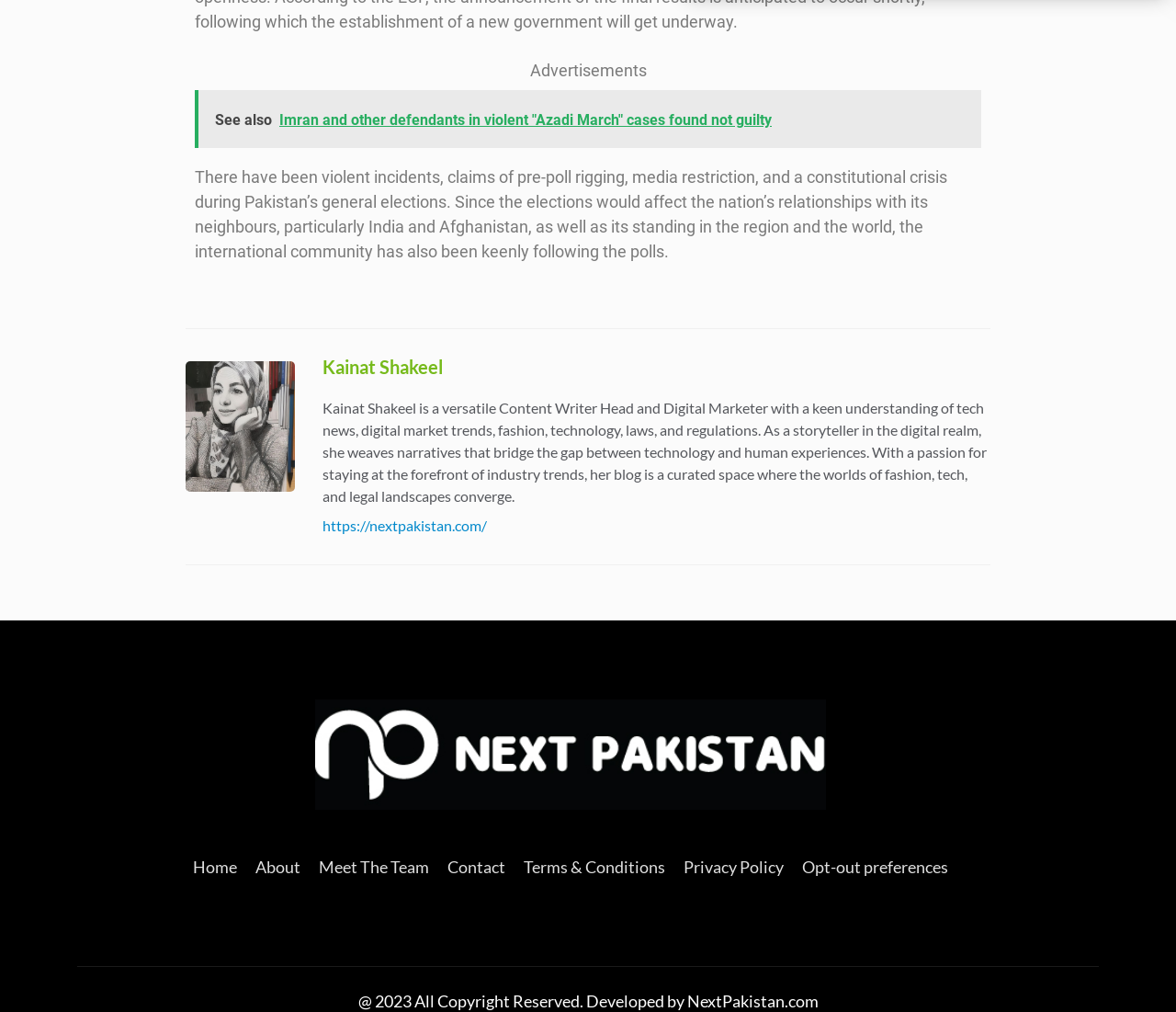Please mark the bounding box coordinates of the area that should be clicked to carry out the instruction: "Click on the link to read about Imran and other defendants in violent 'Azadi March' cases".

[0.166, 0.089, 0.834, 0.146]